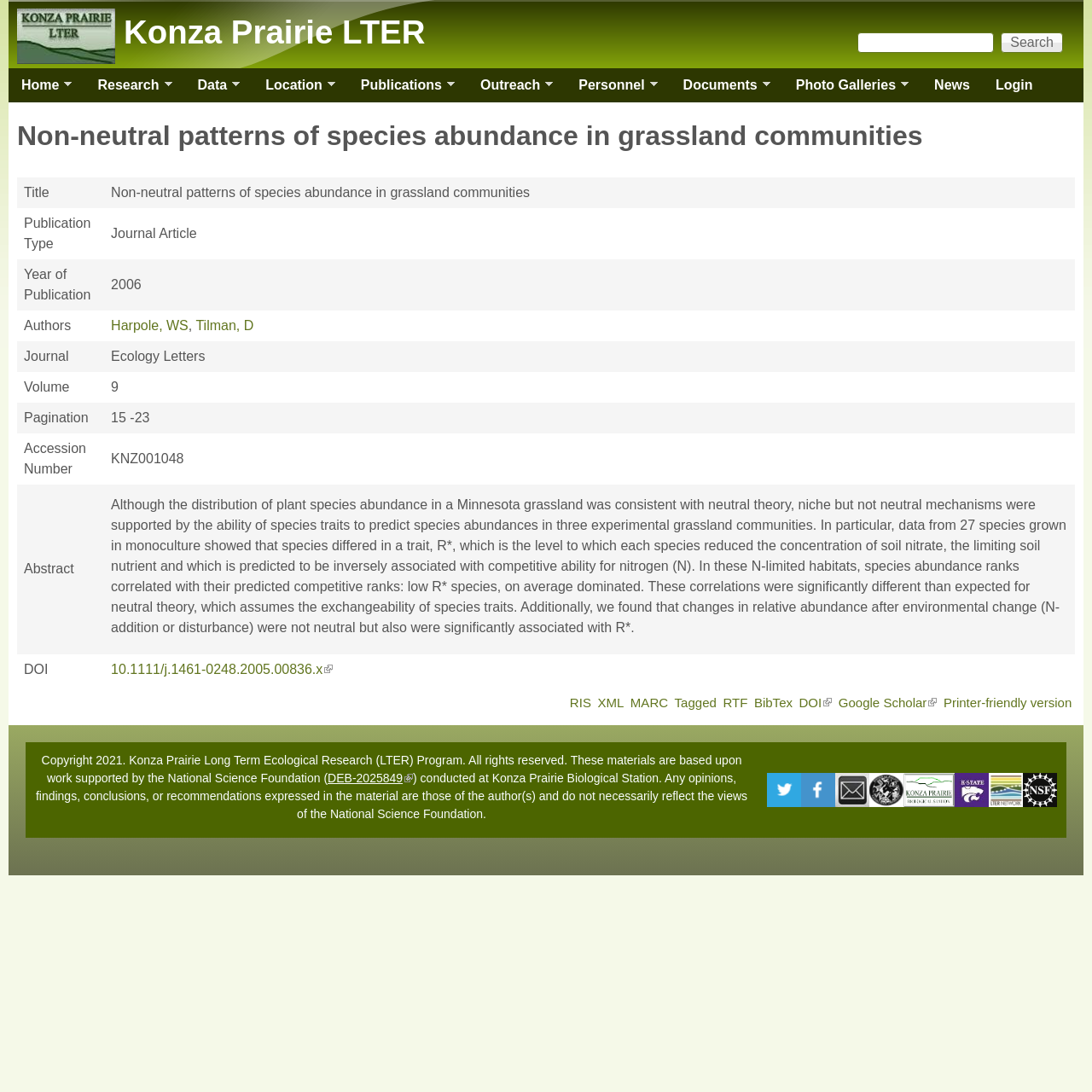Please indicate the bounding box coordinates for the clickable area to complete the following task: "Visit the Google Scholar page". The coordinates should be specified as four float numbers between 0 and 1, i.e., [left, top, right, bottom].

[0.768, 0.637, 0.858, 0.65]